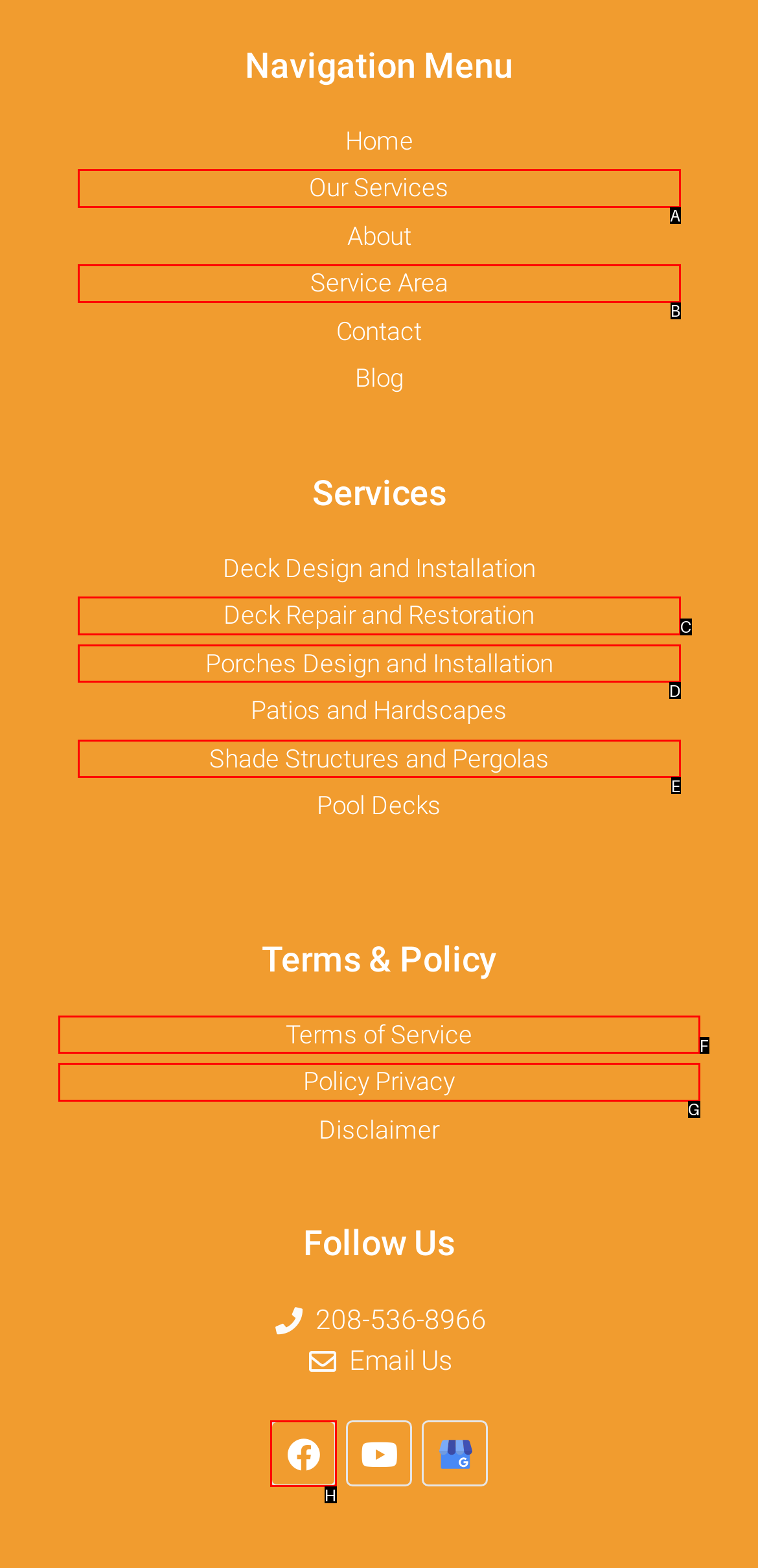Choose the letter that best represents the description: Shade Structures and Pergolas. Provide the letter as your response.

E